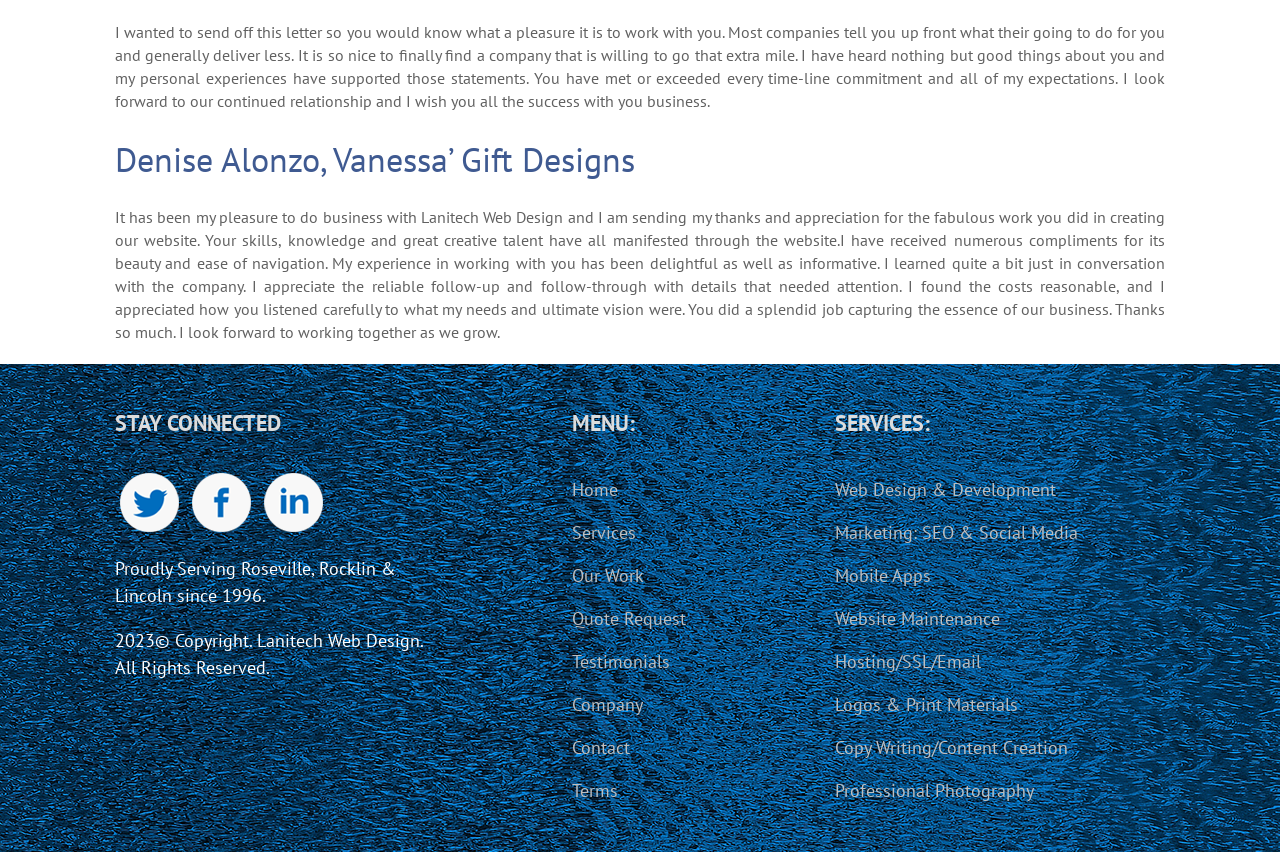Locate the bounding box of the UI element defined by this description: "Hosting/SSL/Email". The coordinates should be given as four float numbers between 0 and 1, formatted as [left, top, right, bottom].

[0.652, 0.761, 0.904, 0.793]